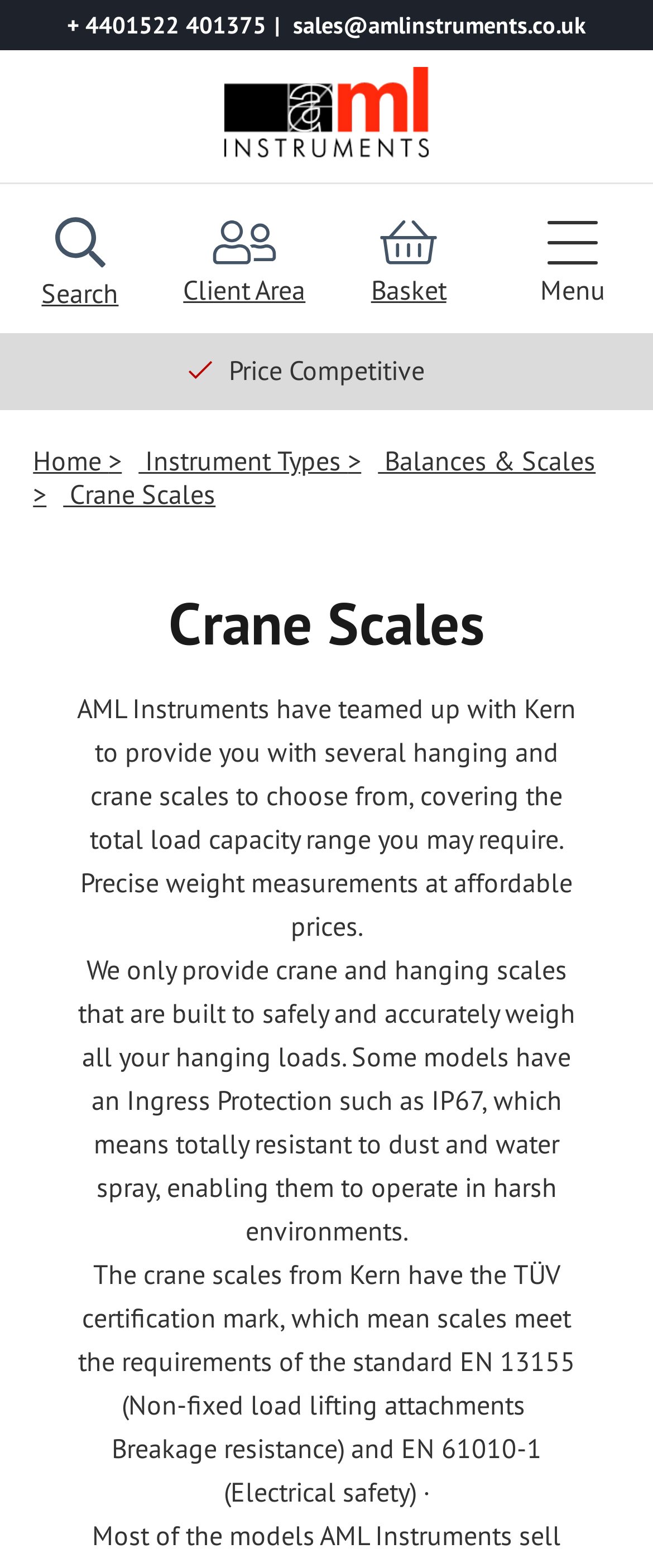Elaborate on the information and visuals displayed on the webpage.

The webpage is about crane scales, which are heavy-duty measurement equipment used for measuring the weight of large and heavy items. At the top left, there is a logo and a search icon. Below the logo, there are three links: "Client Client Area" with a client icon, "Basket Basket" with a basket icon, and a menu link. 

To the right of the logo, there is a text "Price Competitive". Below this text, there are four links: "Home >", "Instrument Types >", "Balances & Scales >", and "Crane Scales". The "Crane Scales" link is highlighted, indicating that it is the current page.

Below the links, there is a heading "Crane Scales" followed by three paragraphs of text. The first paragraph explains that AML Instruments provides several hanging and crane scales to choose from, covering a range of load capacities. The second paragraph states that the crane and hanging scales are built to safely and accurately weigh hanging loads, with some models having Ingress Protection such as IP67, making them suitable for harsh environments. The third paragraph mentions that the crane scales from Kern have the TÜV certification mark, meeting the requirements of certain standards.